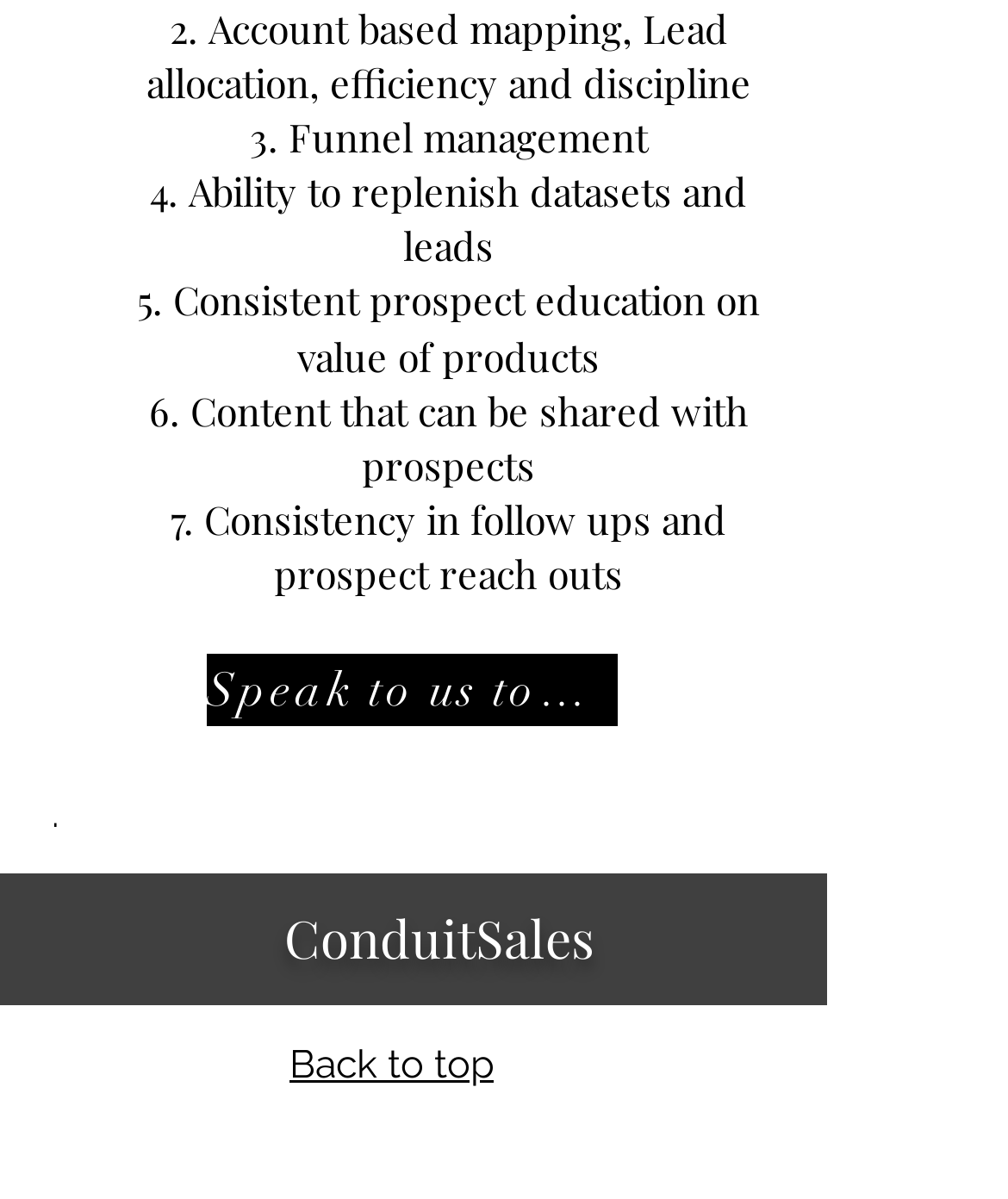Locate the bounding box of the user interface element based on this description: "name="email" placeholder="Email*"".

None